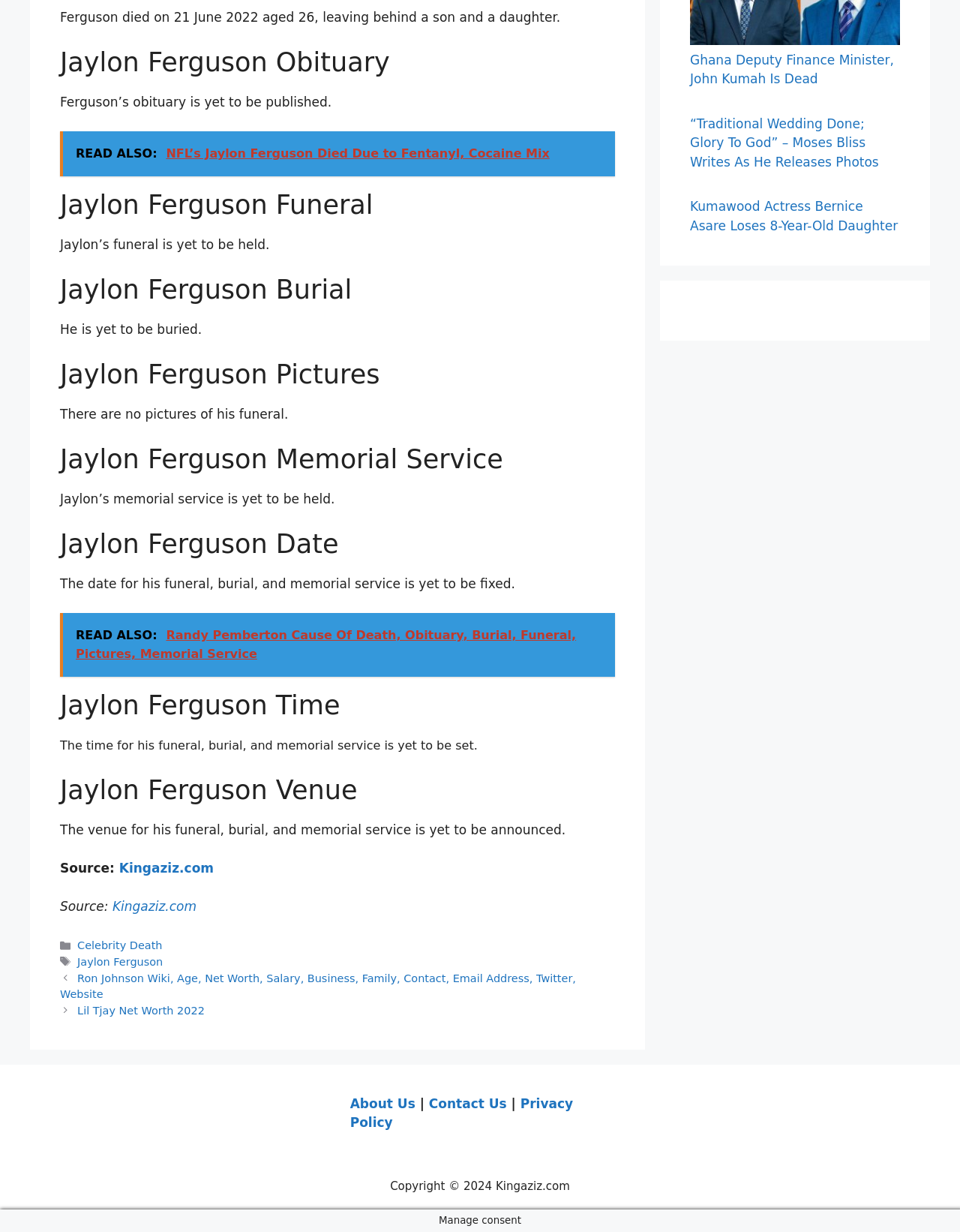Provide a brief response to the question using a single word or phrase: 
What is the category of the article about Jaylon Ferguson?

Celebrity Death